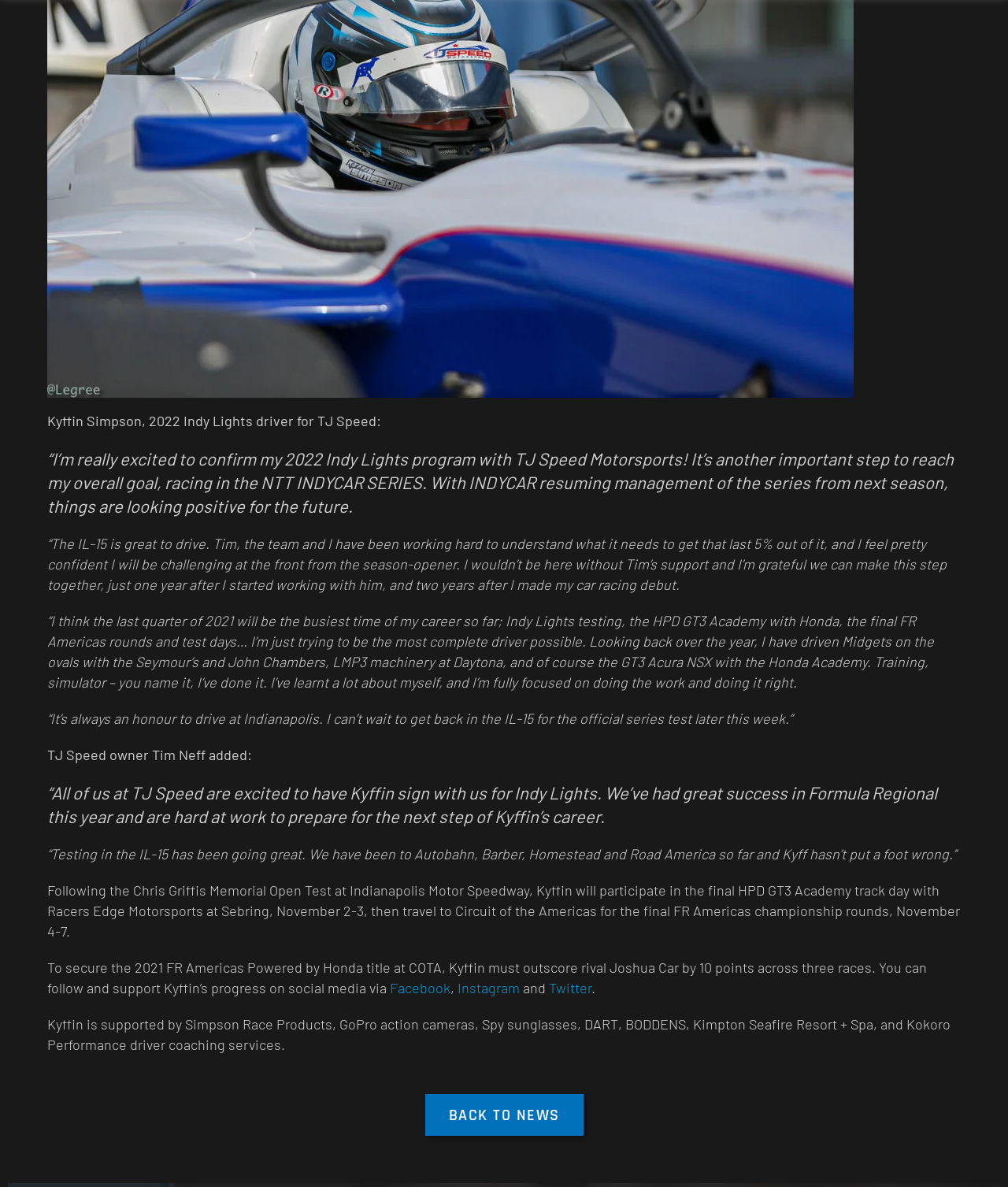Respond to the question below with a single word or phrase: How many points does Kyffin Simpson need to outscore his rival to secure the 2021 FR Americas title?

10 points